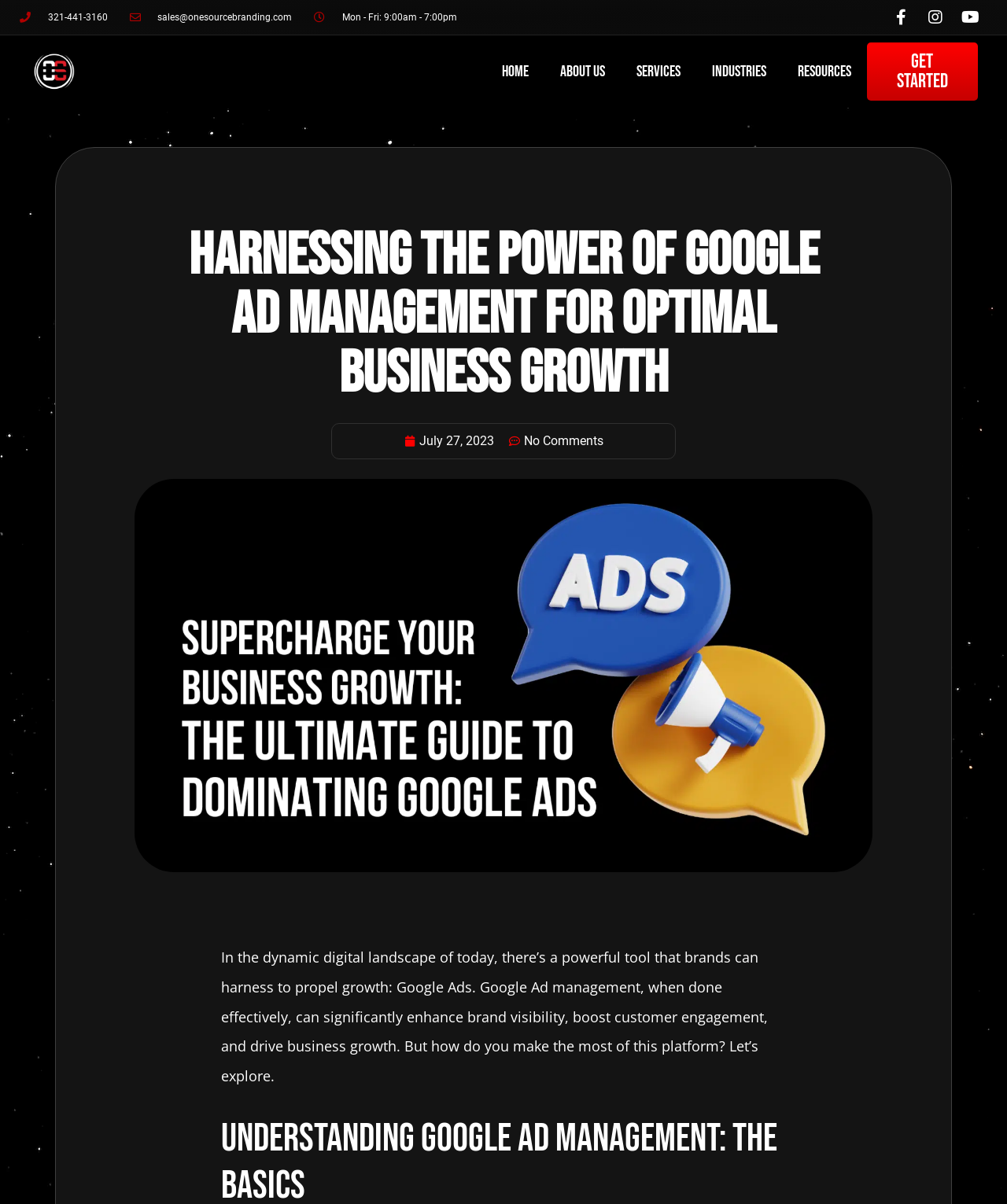Pinpoint the bounding box coordinates of the clickable element needed to complete the instruction: "View the 'TOP 15 REALISTIC WAYS TO BUY WATCH ROLEX REPLICA REVIEW 50% OFF' article". The coordinates should be provided as four float numbers between 0 and 1: [left, top, right, bottom].

None